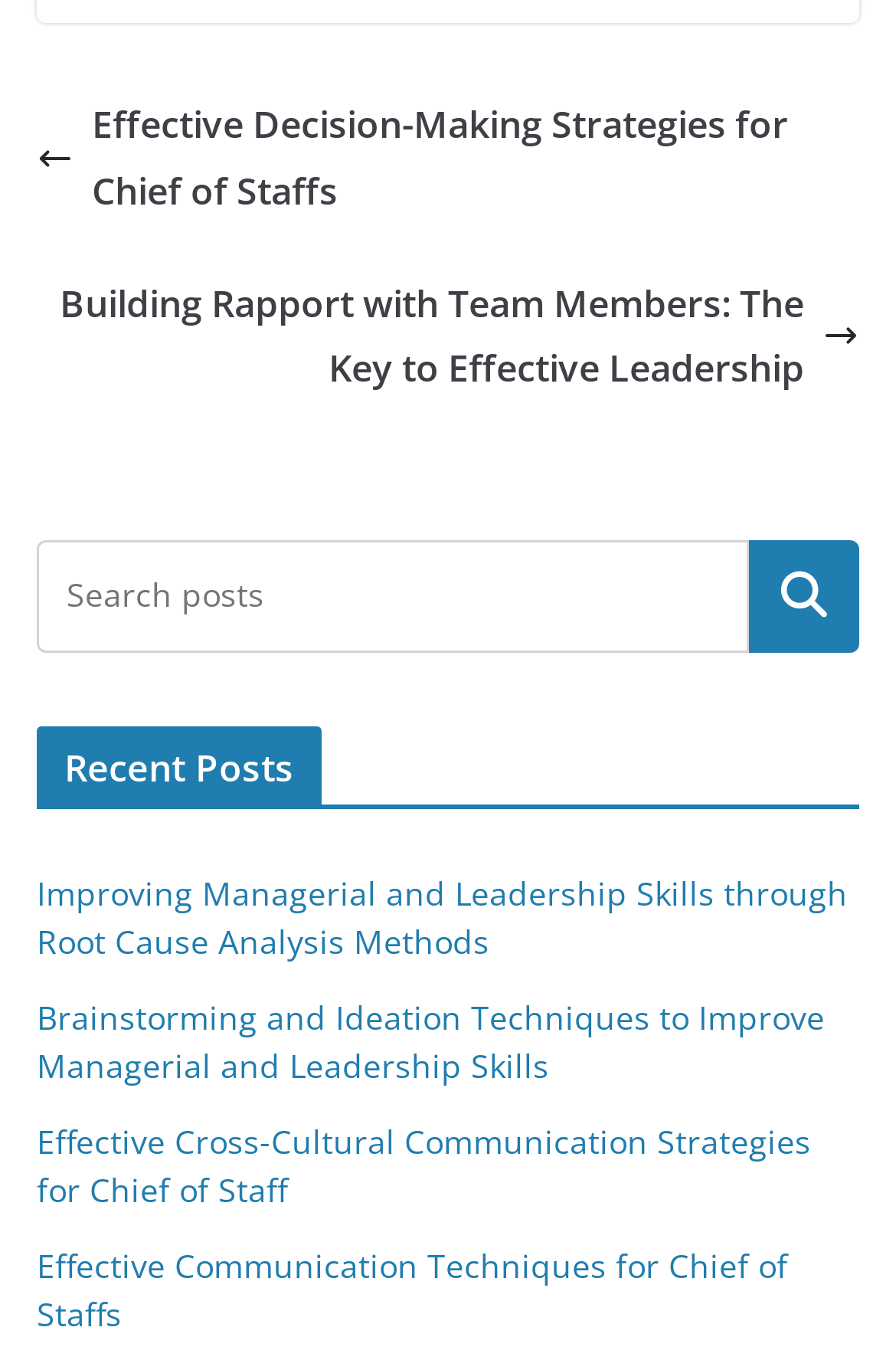How many links are there under 'Recent Posts'?
Please give a detailed and elaborate answer to the question based on the image.

I counted the number of links under the 'Recent Posts' heading, which are 'Improving Managerial and Leadership Skills through Root Cause Analysis Methods', 'Brainstorming and Ideation Techniques to Improve Managerial and Leadership Skills', 'Effective Cross-Cultural Communication Strategies for Chief of Staff', and 'Effective Communication Techniques for Chief of Staffs'.